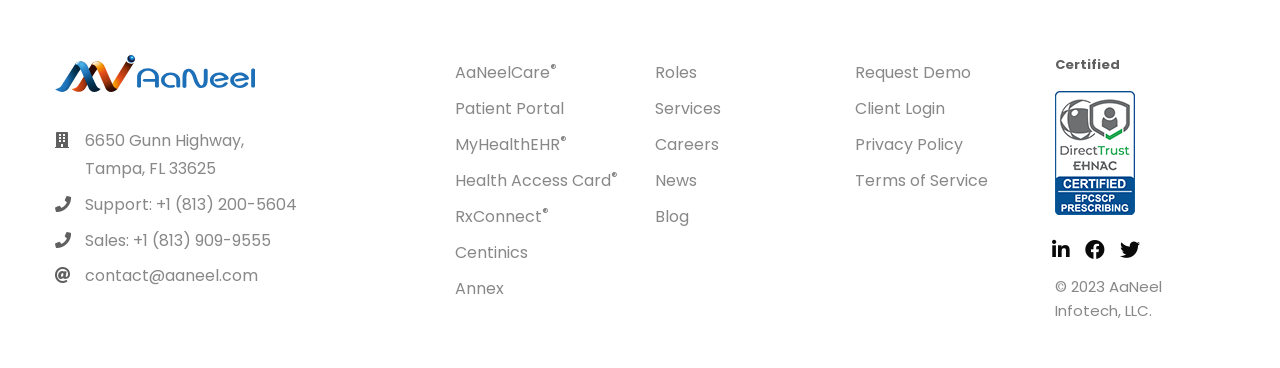Pinpoint the bounding box coordinates of the clickable area necessary to execute the following instruction: "Click on AaNeelCare". The coordinates should be given as four float numbers between 0 and 1, namely [left, top, right, bottom].

[0.355, 0.15, 0.488, 0.248]